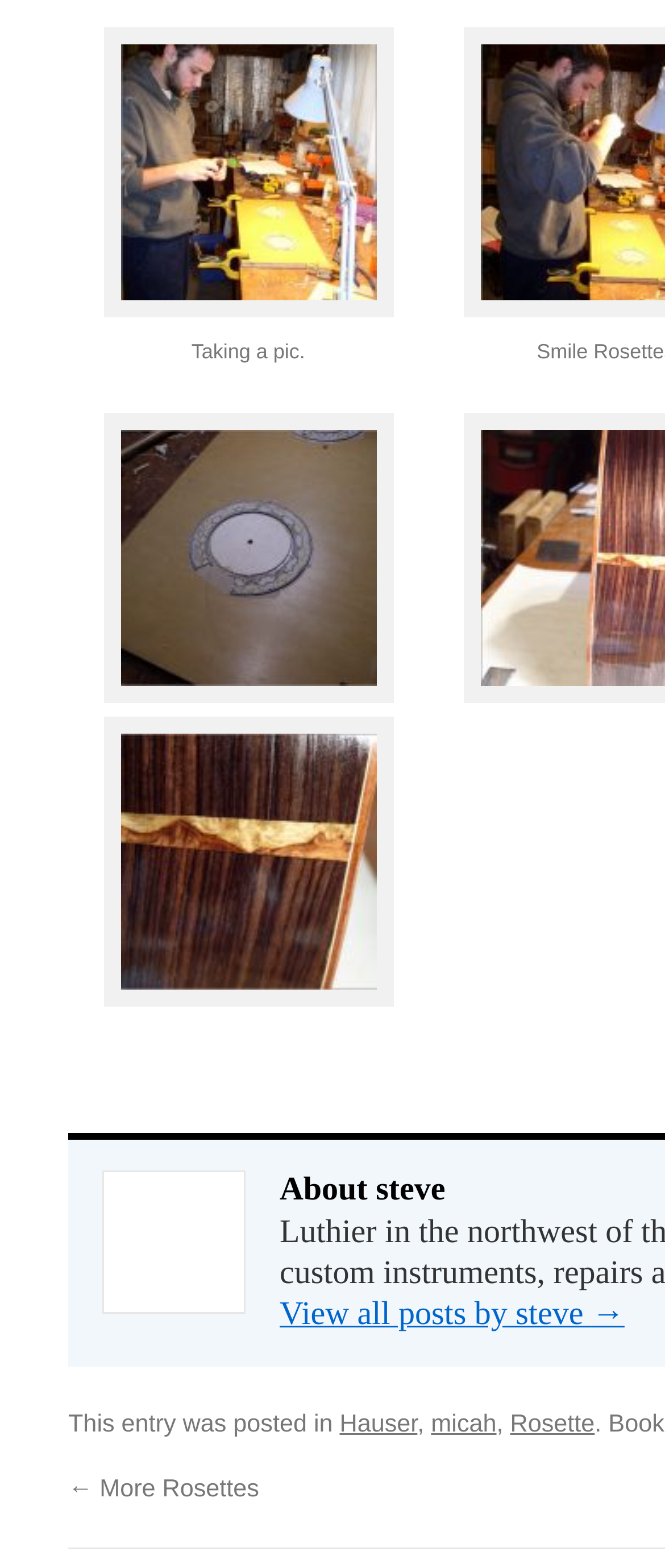Please look at the image and answer the question with a detailed explanation: How many links are on this webpage?

I counted the number of link elements on the webpage, including the ones with text and the ones with images, and found seven of them.